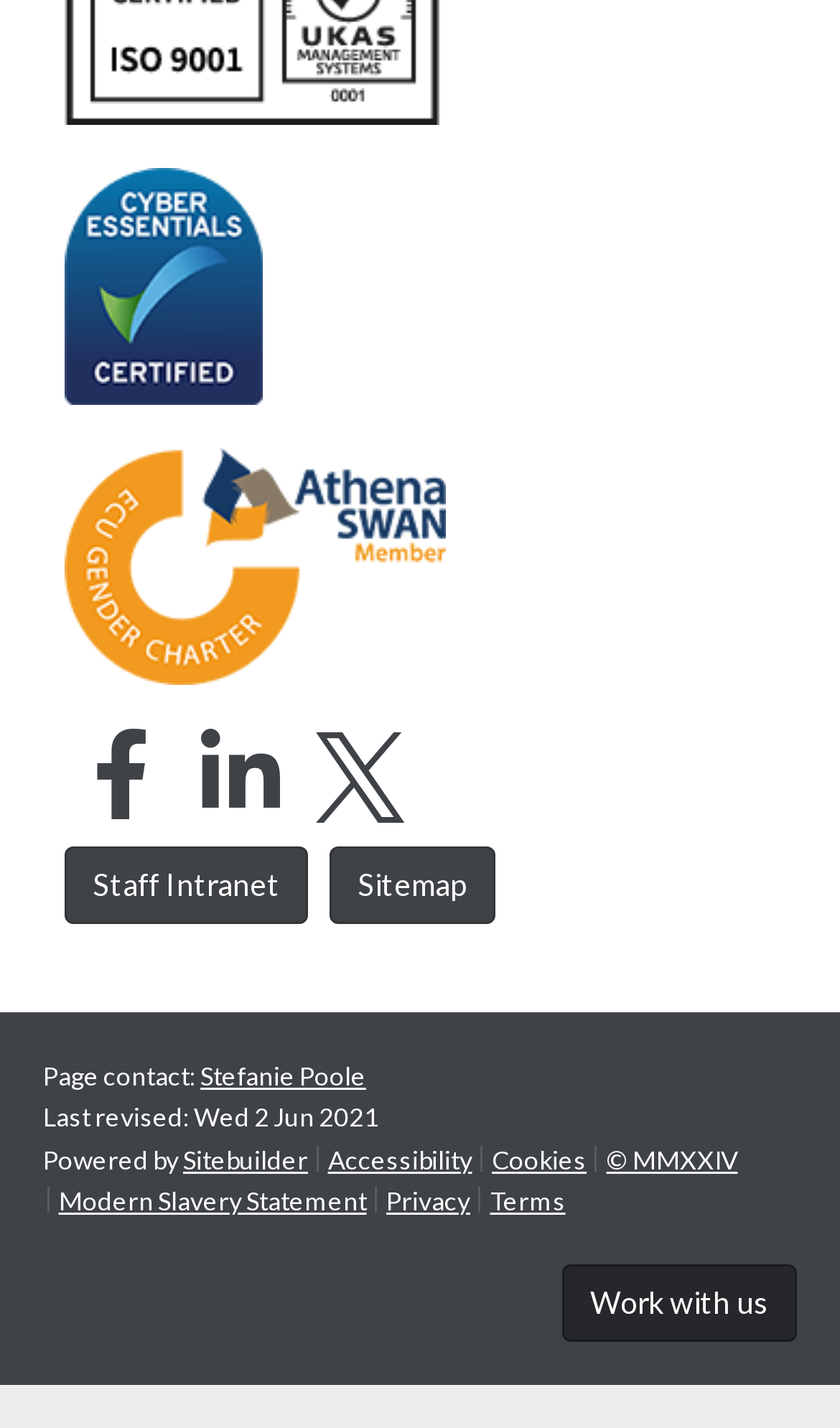Give a one-word or phrase response to the following question: What is the link at the bottom right?

Work with us